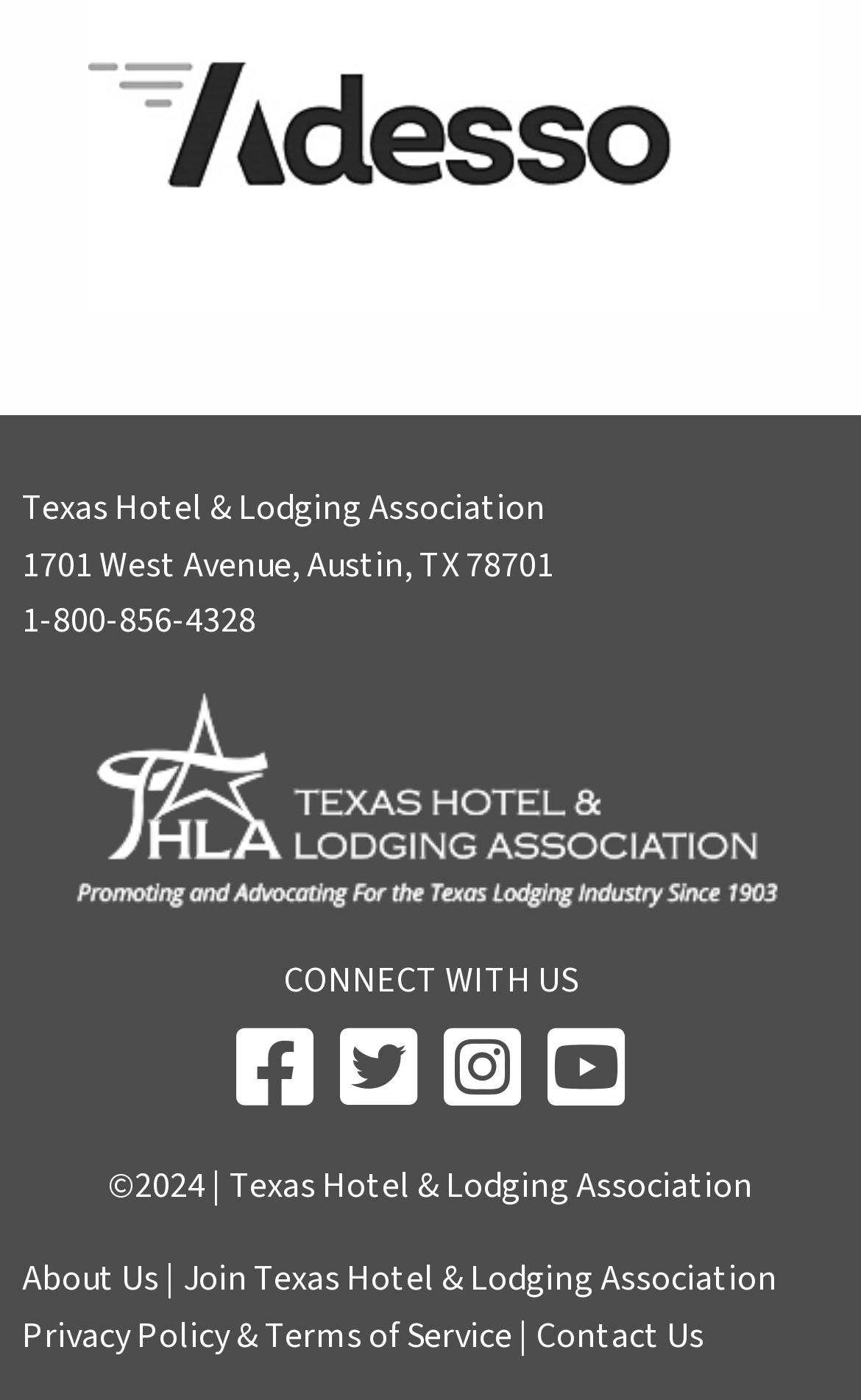Please identify the bounding box coordinates of the element's region that should be clicked to execute the following instruction: "Switch to tab 1". The bounding box coordinates must be four float numbers between 0 and 1, i.e., [left, top, right, bottom].

[0.308, 0.232, 0.359, 0.264]